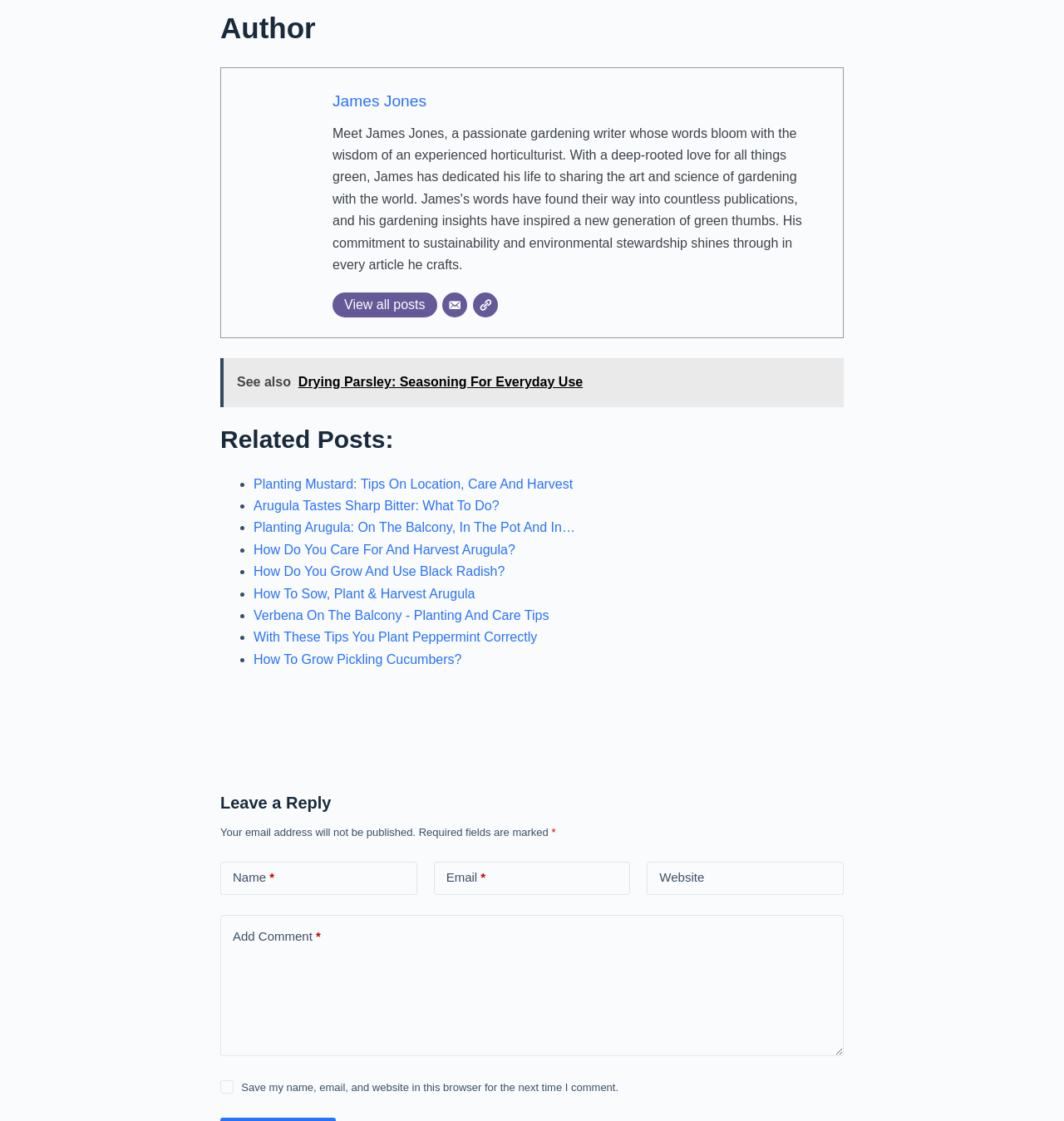What is the author's name?
Answer the question with detailed information derived from the image.

The author's name is mentioned in the heading 'Author' at the top of the page, and it is also linked as 'James Jones' below the image.